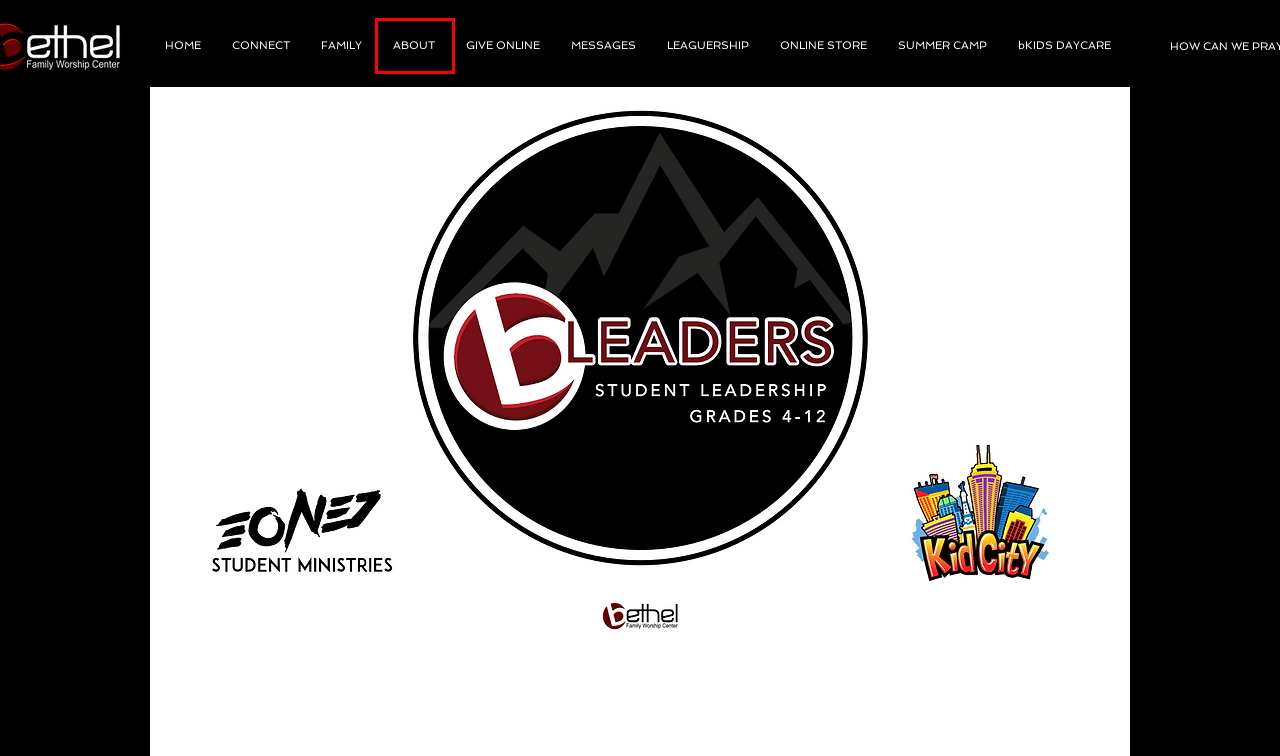You have a screenshot of a webpage with a red bounding box around an element. Select the webpage description that best matches the new webpage after clicking the element within the red bounding box. Here are the descriptions:
A. bKIDS Daycare
B. ABOUT | bfwc
C. DREAM TEAM | Bethel Family Worship Center, Indianapolis
D. SUMMER CAMP | bfwc
E. LEAGUERSHIP | bfwc
F. GIVE ONLINE | bfwc
G. WHERE DO I START? | bfwc
H. BFWC | Indianapolis | Pentecostal | Church | Multi Cultural

B